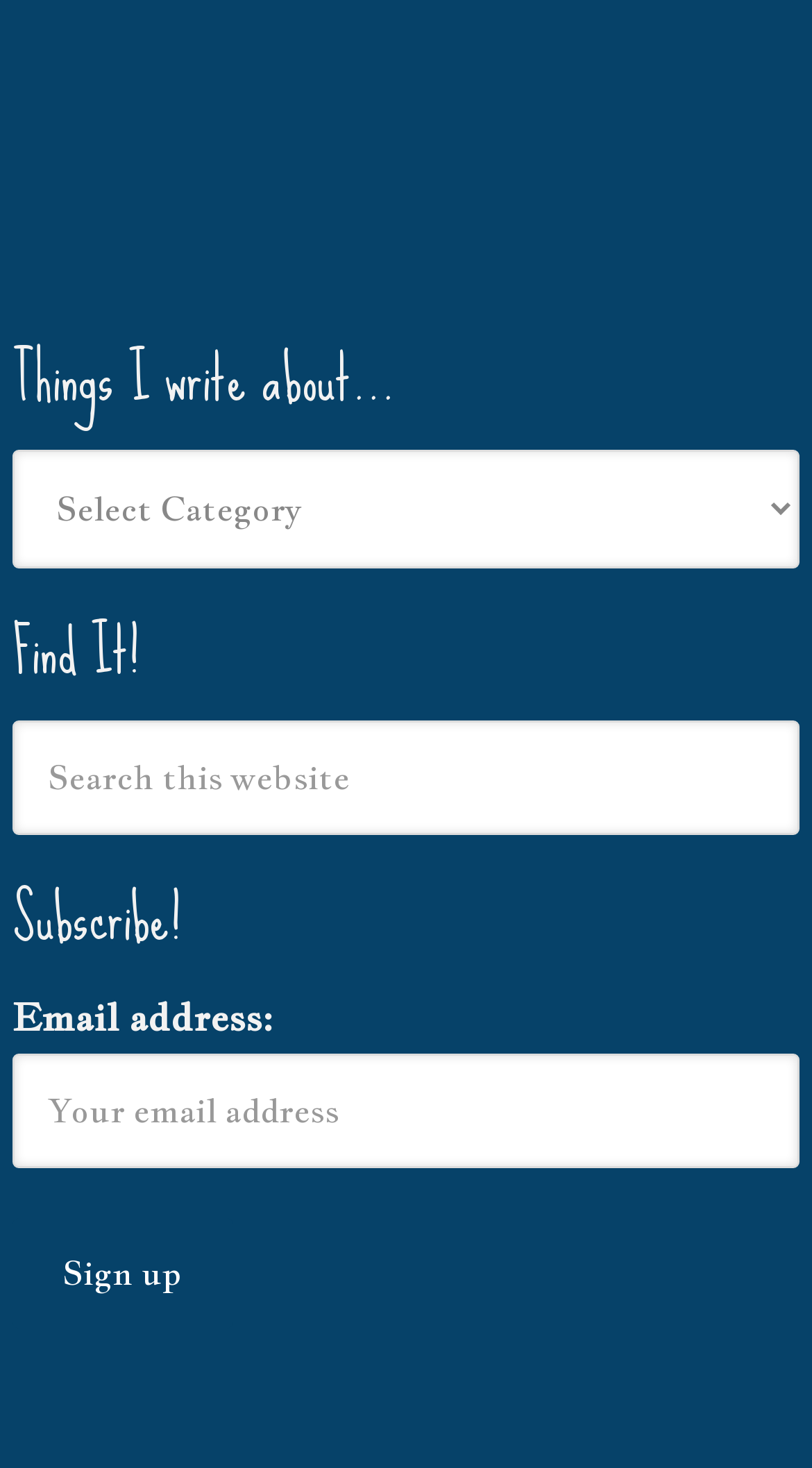How many headings are present on the webpage?
Make sure to answer the question with a detailed and comprehensive explanation.

There are three headings present on the webpage: 'Things I write about…', 'Find It!', and 'Subscribe!'. These headings are identified by their element types as 'heading'.